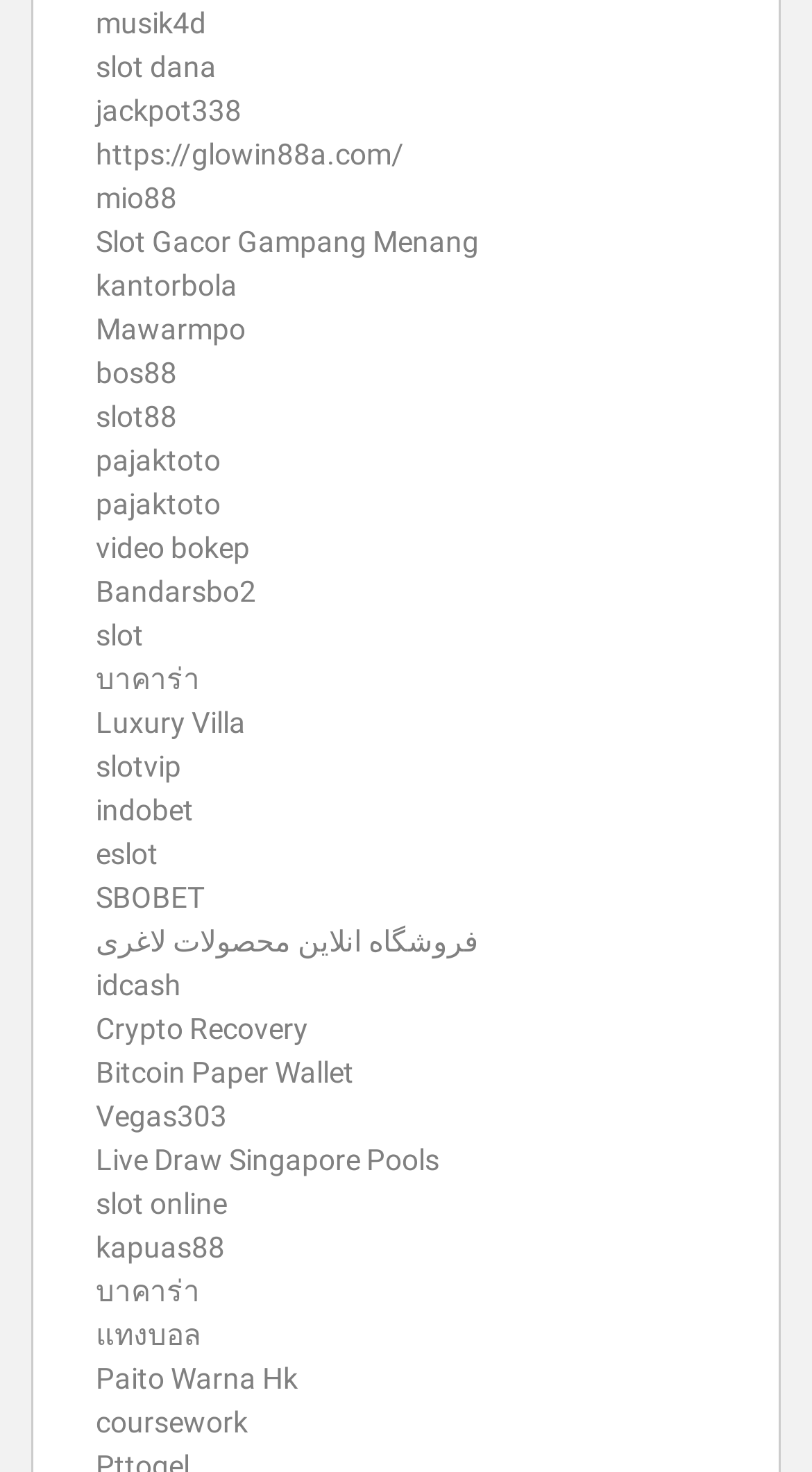Locate the UI element that matches the description Paito Warna Hk in the webpage screenshot. Return the bounding box coordinates in the format (top-left x, top-left y, bottom-right x, bottom-right y), with values ranging from 0 to 1.

[0.118, 0.926, 0.367, 0.948]